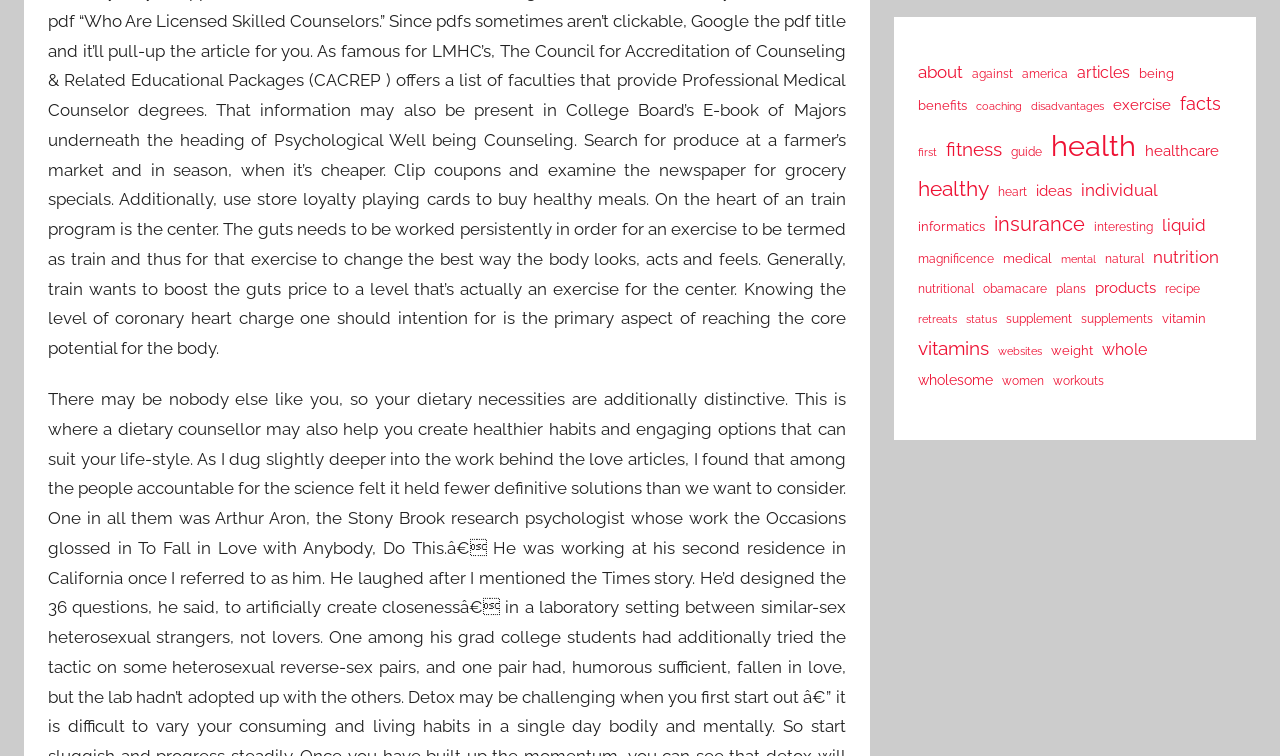What is the category with the most items?
Using the image as a reference, give a one-word or short phrase answer.

health